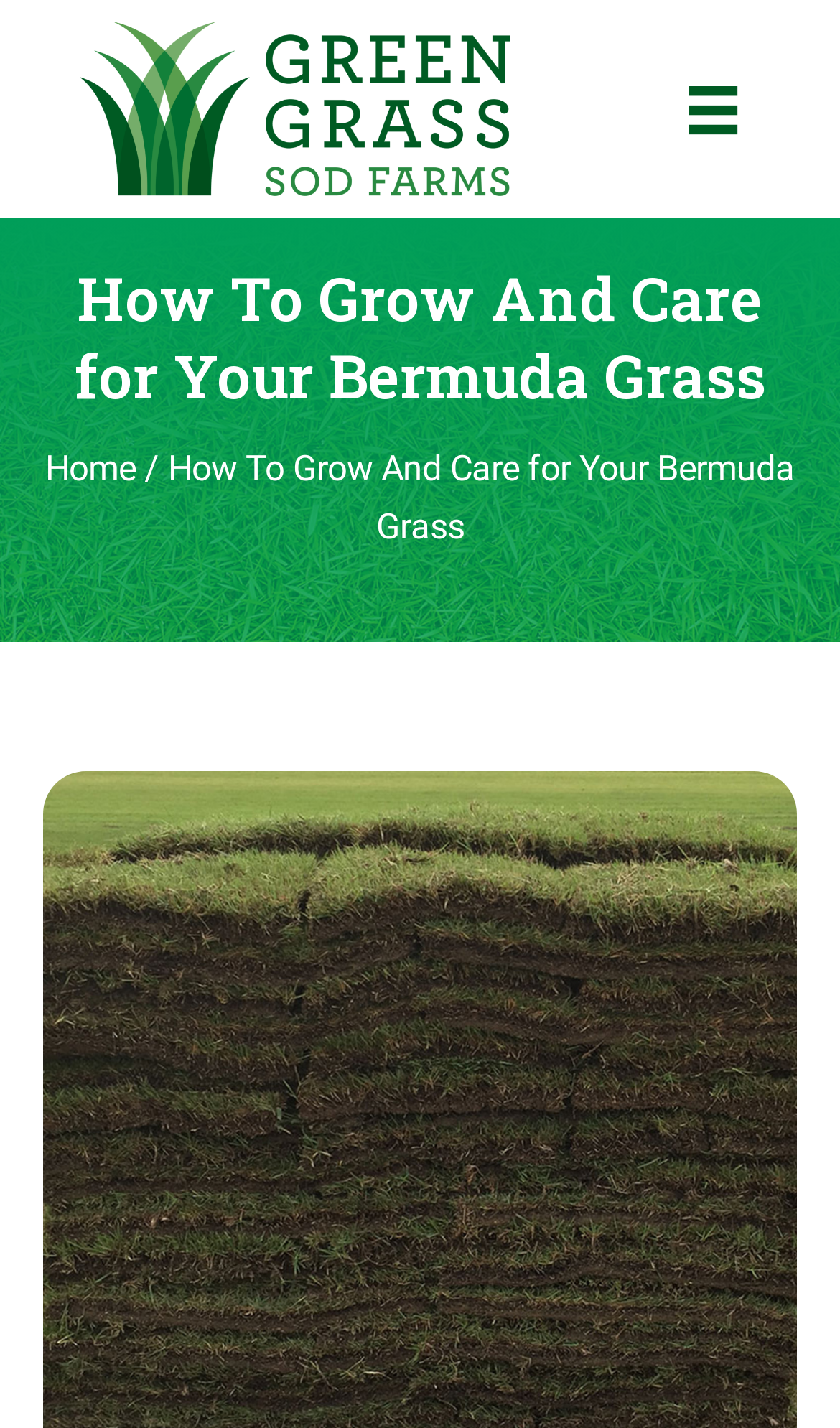How many menu items are visible?
Please provide a single word or phrase as your answer based on the image.

1